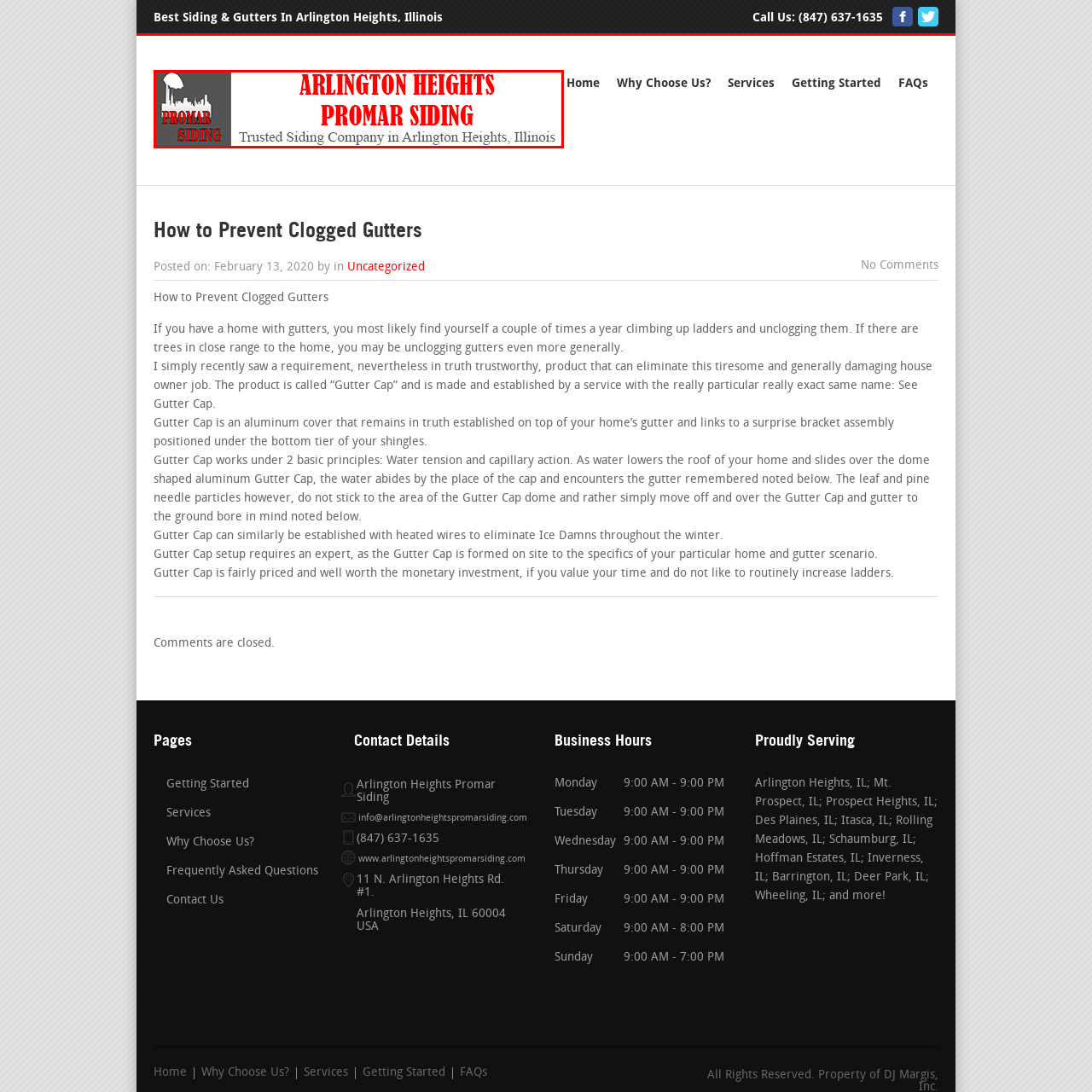Offer a comprehensive description of the image enclosed by the red box.

The image features the logo and tagline of "Arlington Heights Promar Siding," a reputable siding company located in Arlington Heights, Illinois. It showcases bold red text emphasizing the company name against a contrasting background, highlighting their commitment to quality service in the siding industry. The tagline reinforces their reputation as a trusted provider, appealing to potential customers searching for dependable siding solutions. The graphic design includes an iconic representation of a house silhouette, suggesting their expertise in home improvement.